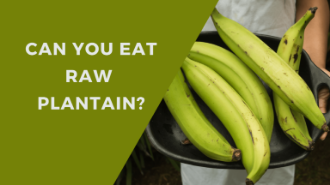Give a comprehensive caption for the image.

The image features a person holding a dark, oblong tray overflowing with vibrant, green plantains. The plantains are uncooked and have a glossy exterior, indicating their freshness. The background is softly blurred, enhancing the focus on the plantains. Bold white text over a contrasting green backdrop prominently asks, “CAN YOU EAT RAW PLANTAIN?” This visual is likely part of a discussion or article exploring the safety, culinary uses, and potential health benefits of consuming raw plantains, inviting readers to discover more about this popular ingredient in various global cuisines.